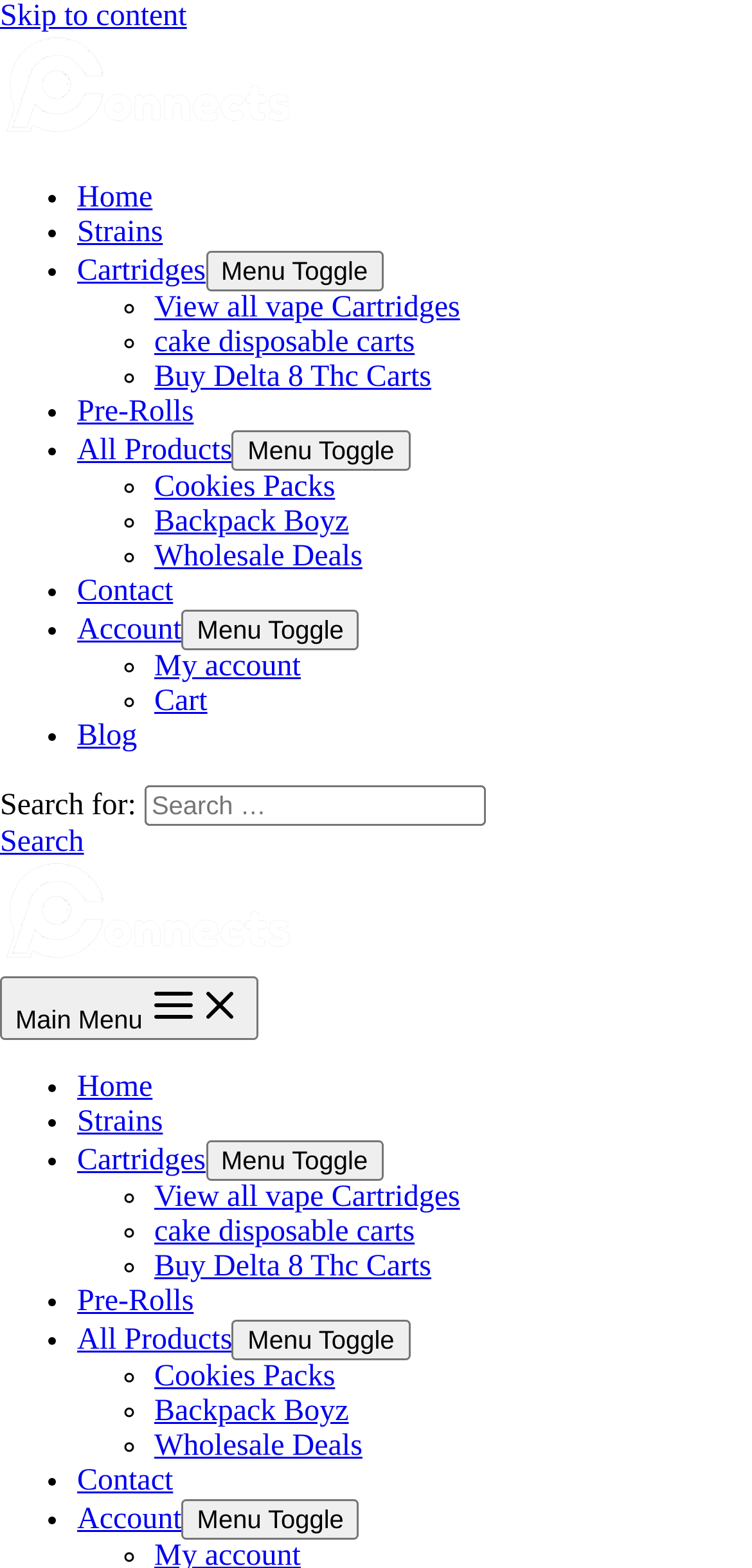Find the bounding box coordinates of the element's region that should be clicked in order to follow the given instruction: "Toggle the 'Menu'". The coordinates should consist of four float numbers between 0 and 1, i.e., [left, top, right, bottom].

[0.273, 0.16, 0.51, 0.186]